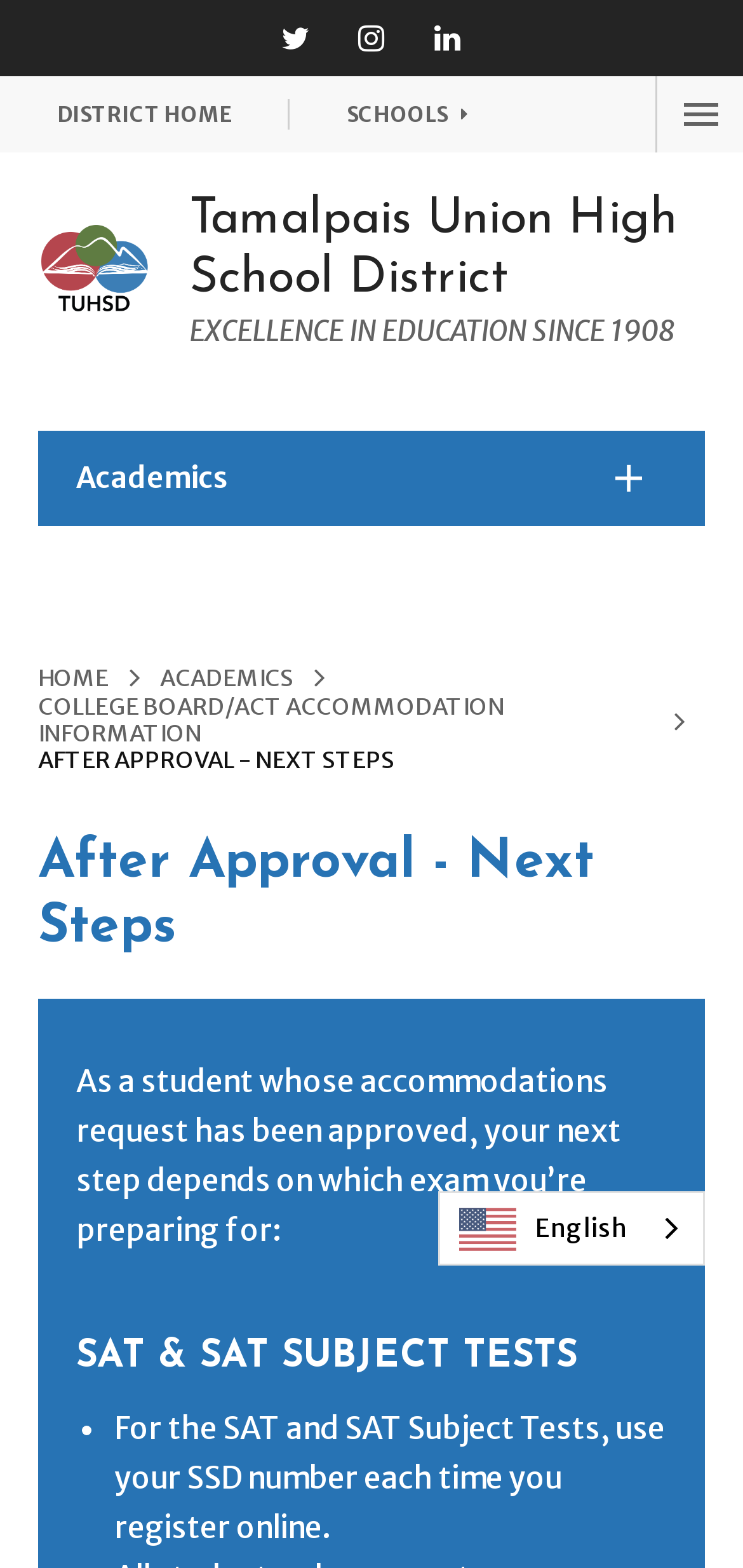Could you highlight the region that needs to be clicked to execute the instruction: "Filter by Archival Object"?

None